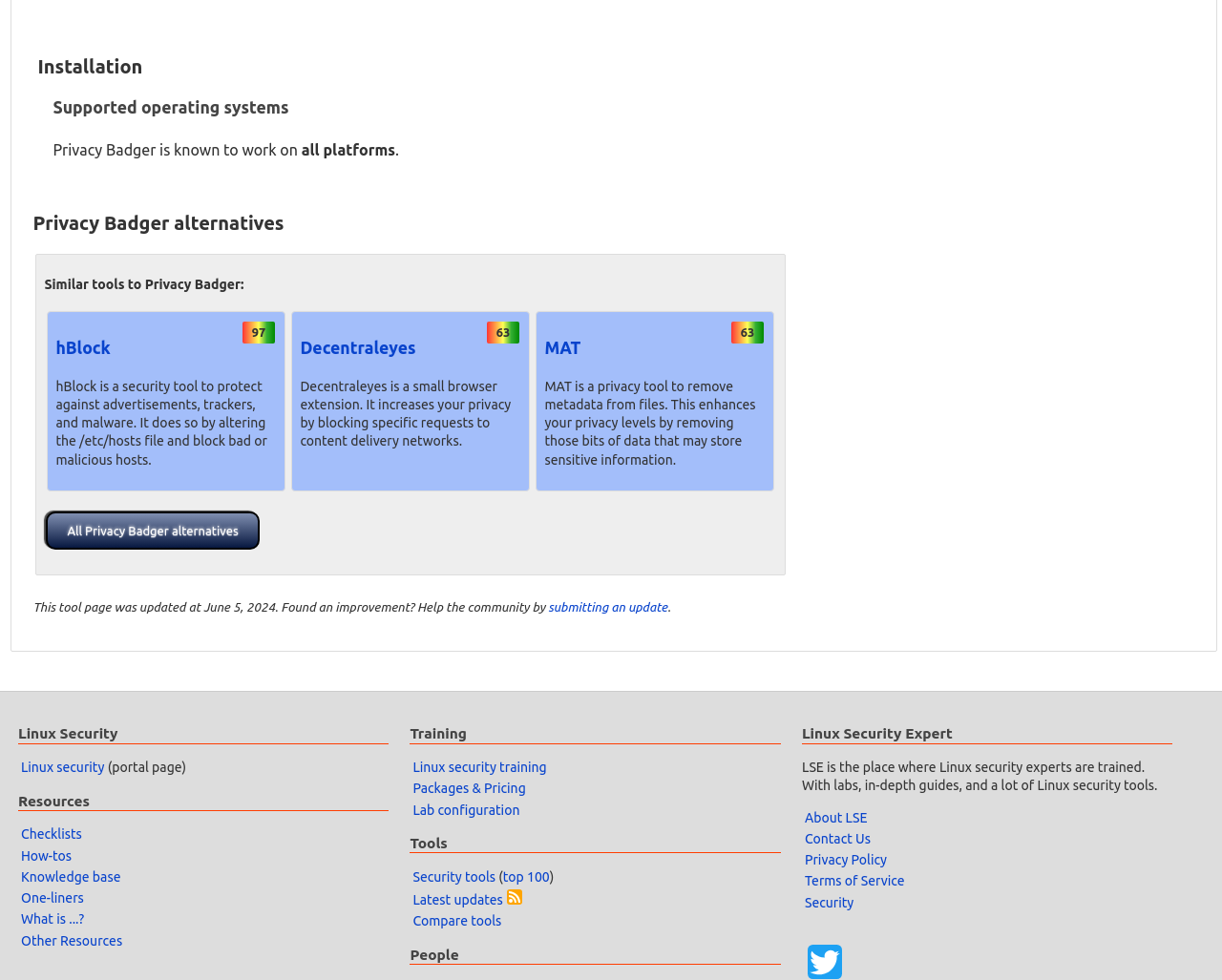What is the 'Linux Security' section about?
Carefully analyze the image and provide a thorough answer to the question.

The 'Linux Security' section appears to be a portal page that provides resources related to Linux security, including links to training, tools, and other resources. It also has a subheading 'Linux Security Expert' that describes LSE as a place where Linux security experts are trained.